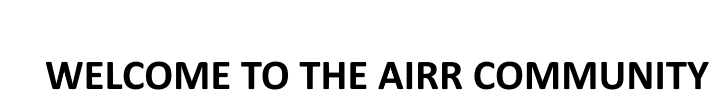What is the purpose of the banner's design?
Using the image, respond with a single word or phrase.

To attract and engage individuals